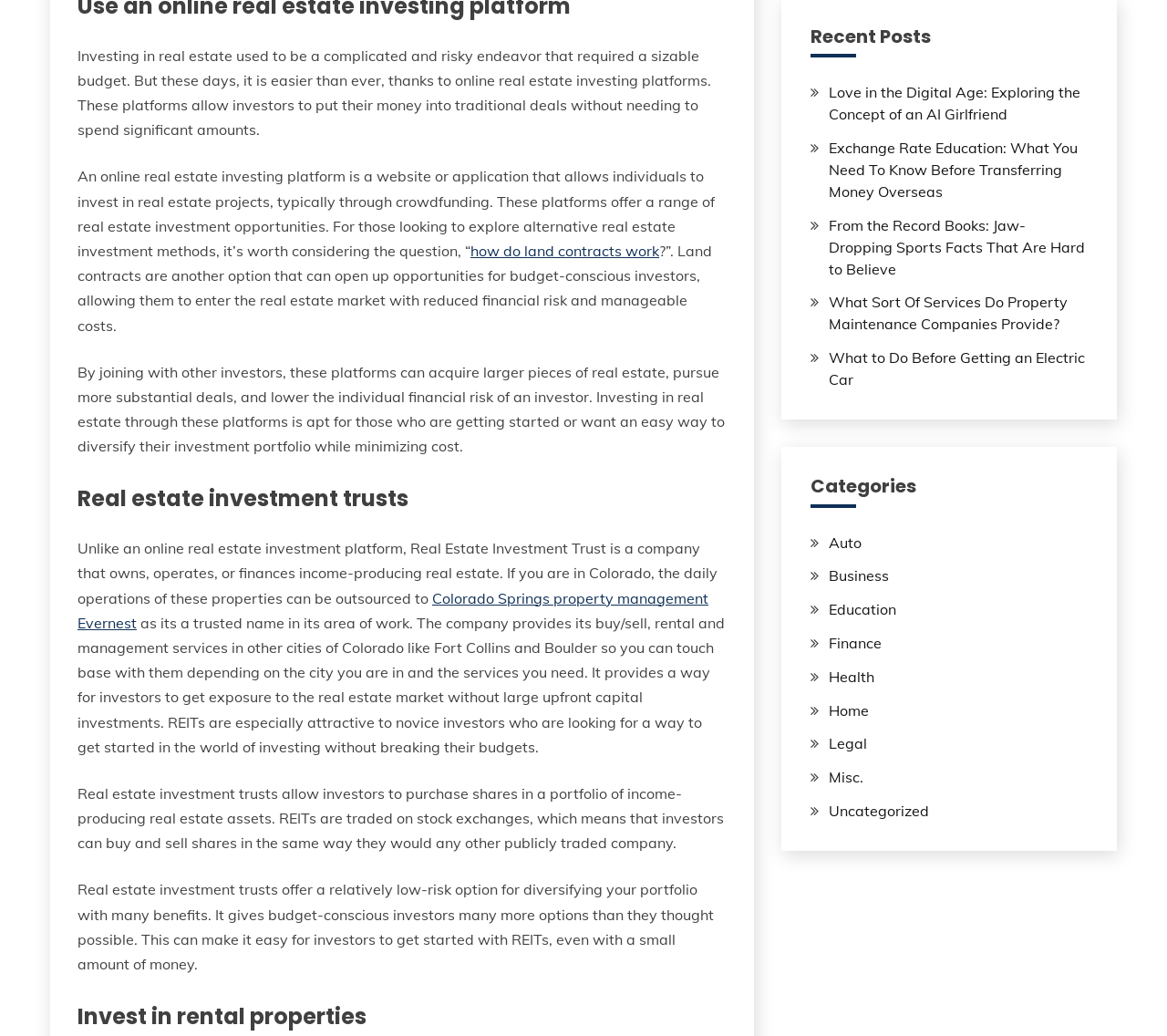Determine the bounding box coordinates of the region to click in order to accomplish the following instruction: "Check out What Sort Of Services Do Property Maintenance Companies Provide?". Provide the coordinates as four float numbers between 0 and 1, specifically [left, top, right, bottom].

[0.71, 0.283, 0.915, 0.322]